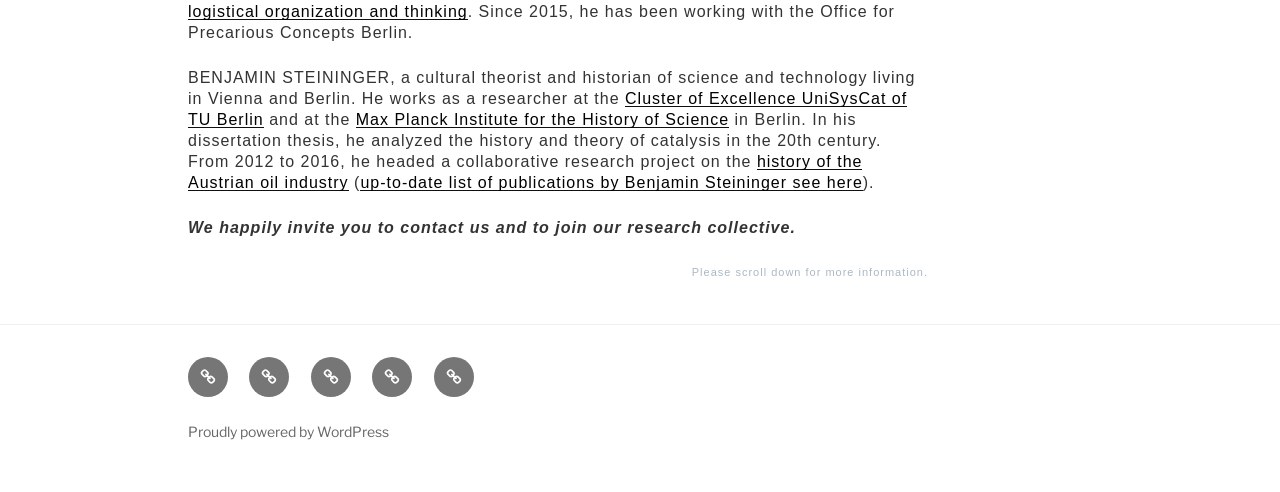Calculate the bounding box coordinates of the UI element given the description: "Mission Statement".

[0.339, 0.725, 0.37, 0.806]